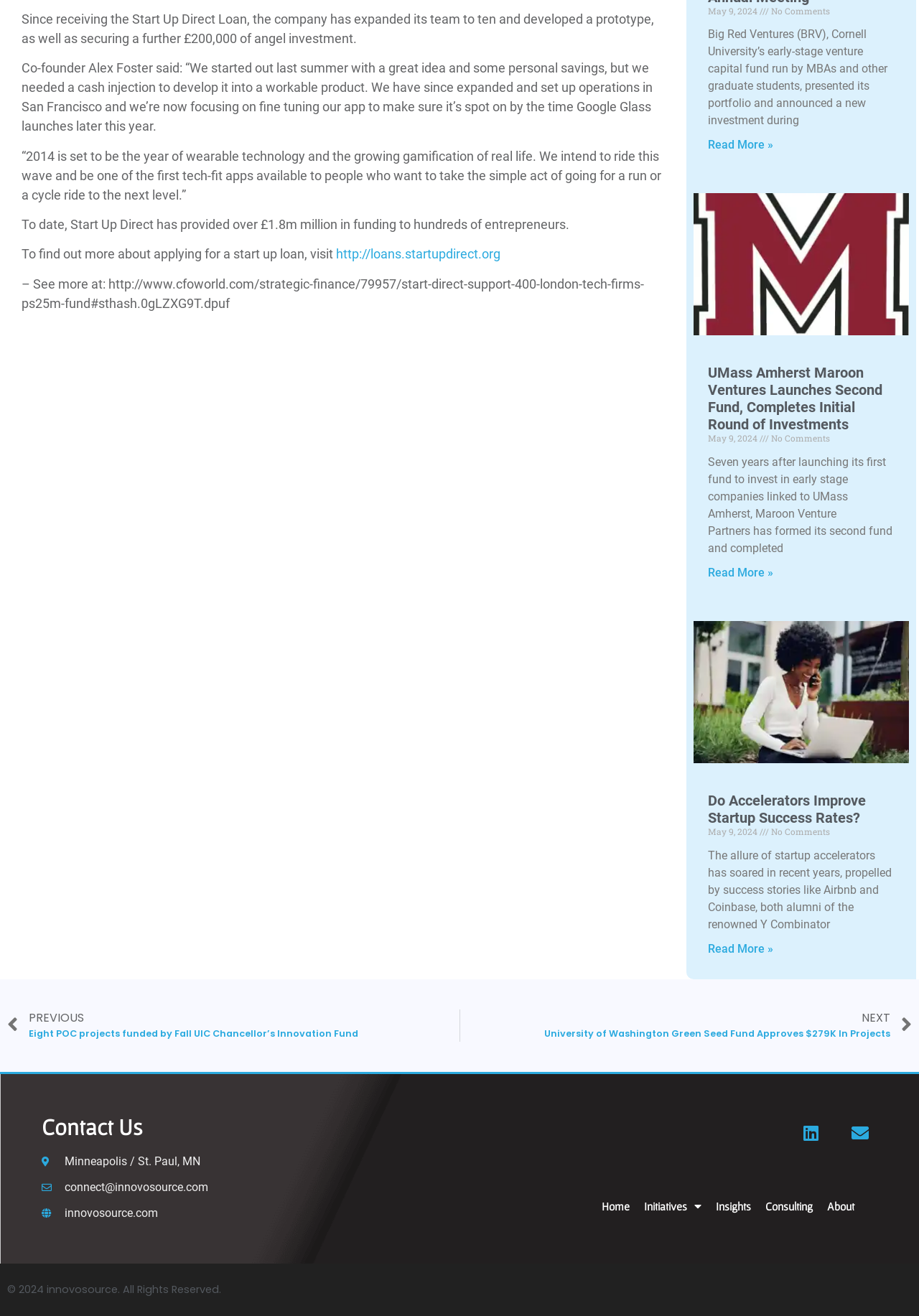Identify the bounding box coordinates necessary to click and complete the given instruction: "Click the 'Open toolbar Accessibility Tools' button".

None